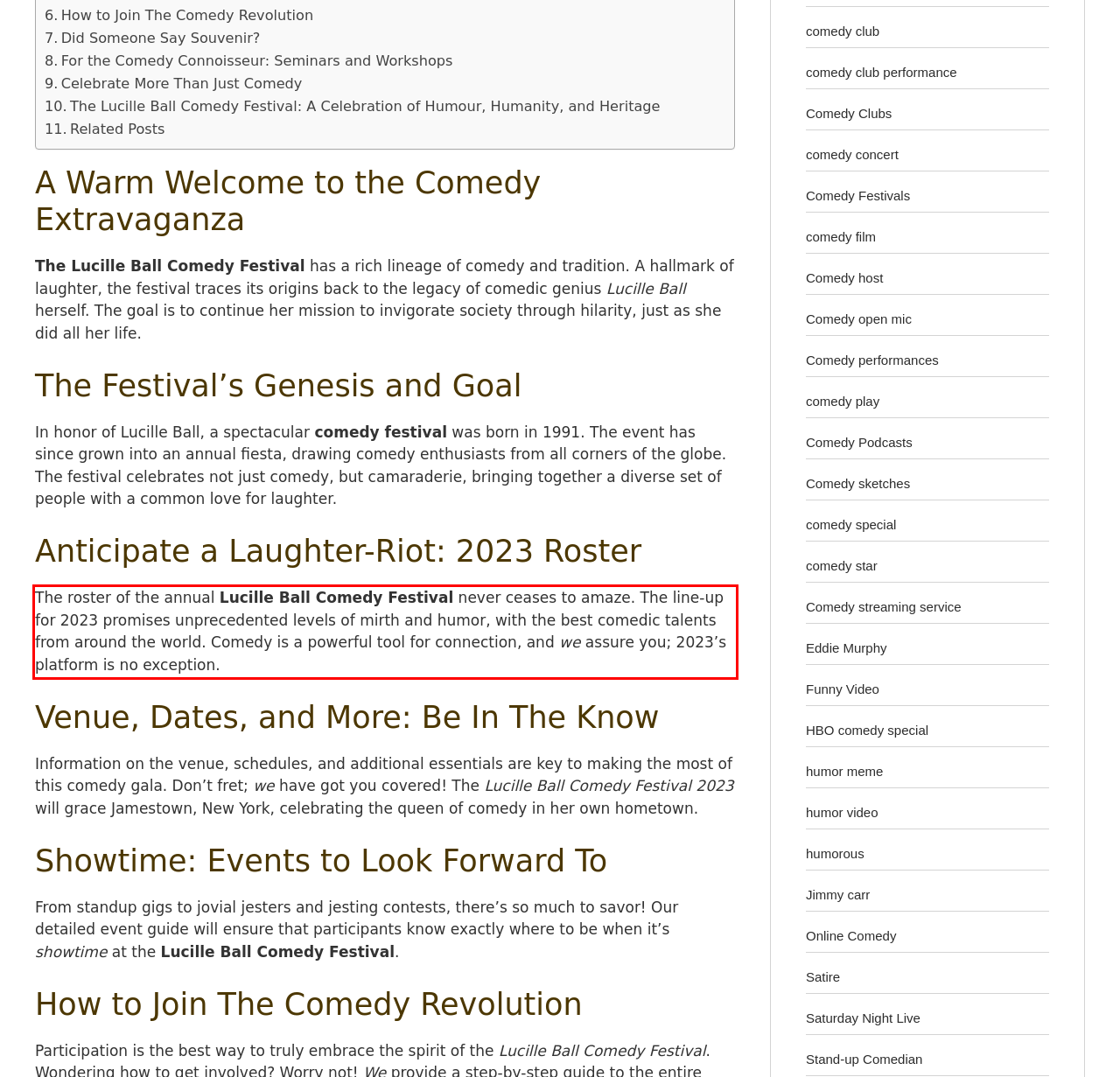Please identify and extract the text content from the UI element encased in a red bounding box on the provided webpage screenshot.

The roster of the annual Lucille Ball Comedy Festival never ceases to amaze. The line-up for 2023 promises unprecedented levels of mirth and humor, with the best comedic talents from around the world. Comedy is a powerful tool for connection, and we assure you; 2023’s platform is no exception.